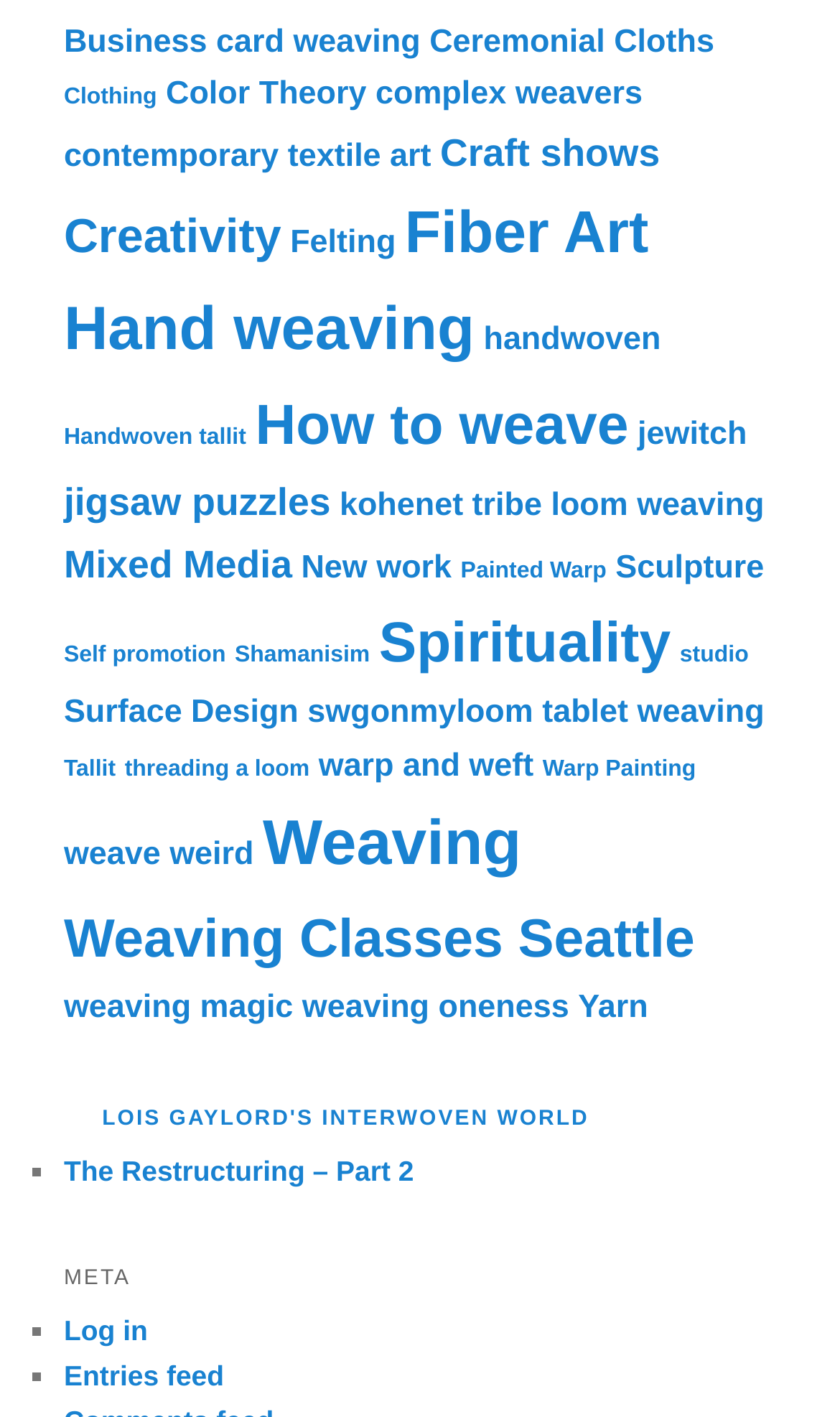Please find the bounding box coordinates of the element that you should click to achieve the following instruction: "Read 'The Restructuring – Part 2'". The coordinates should be presented as four float numbers between 0 and 1: [left, top, right, bottom].

[0.076, 0.815, 0.493, 0.838]